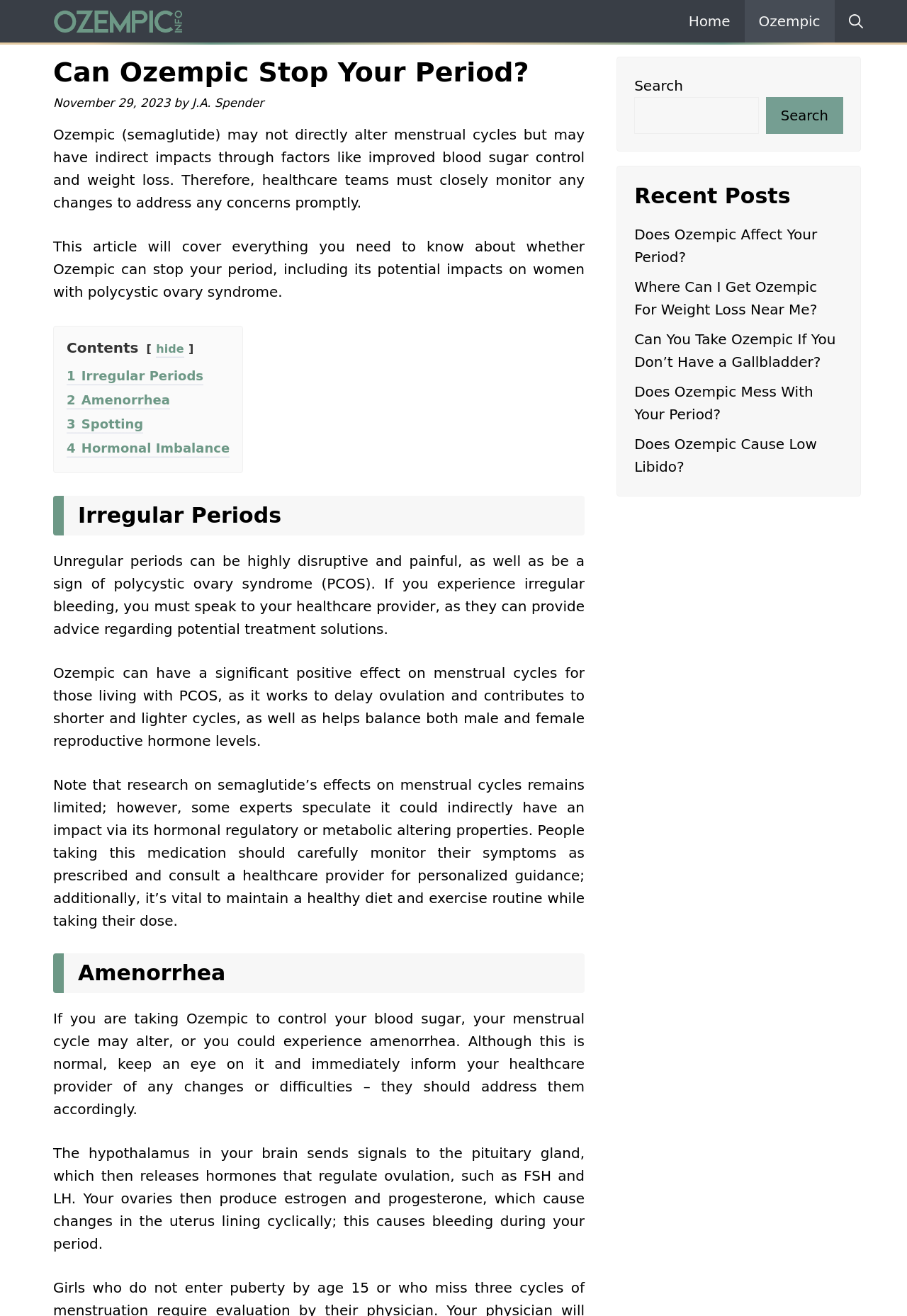Provide the bounding box coordinates, formatted as (top-left x, top-left y, bottom-right x, bottom-right y), with all values being floating point numbers between 0 and 1. Identify the bounding box of the UI element that matches the description: 4 Hormonal Imbalance

[0.073, 0.335, 0.253, 0.349]